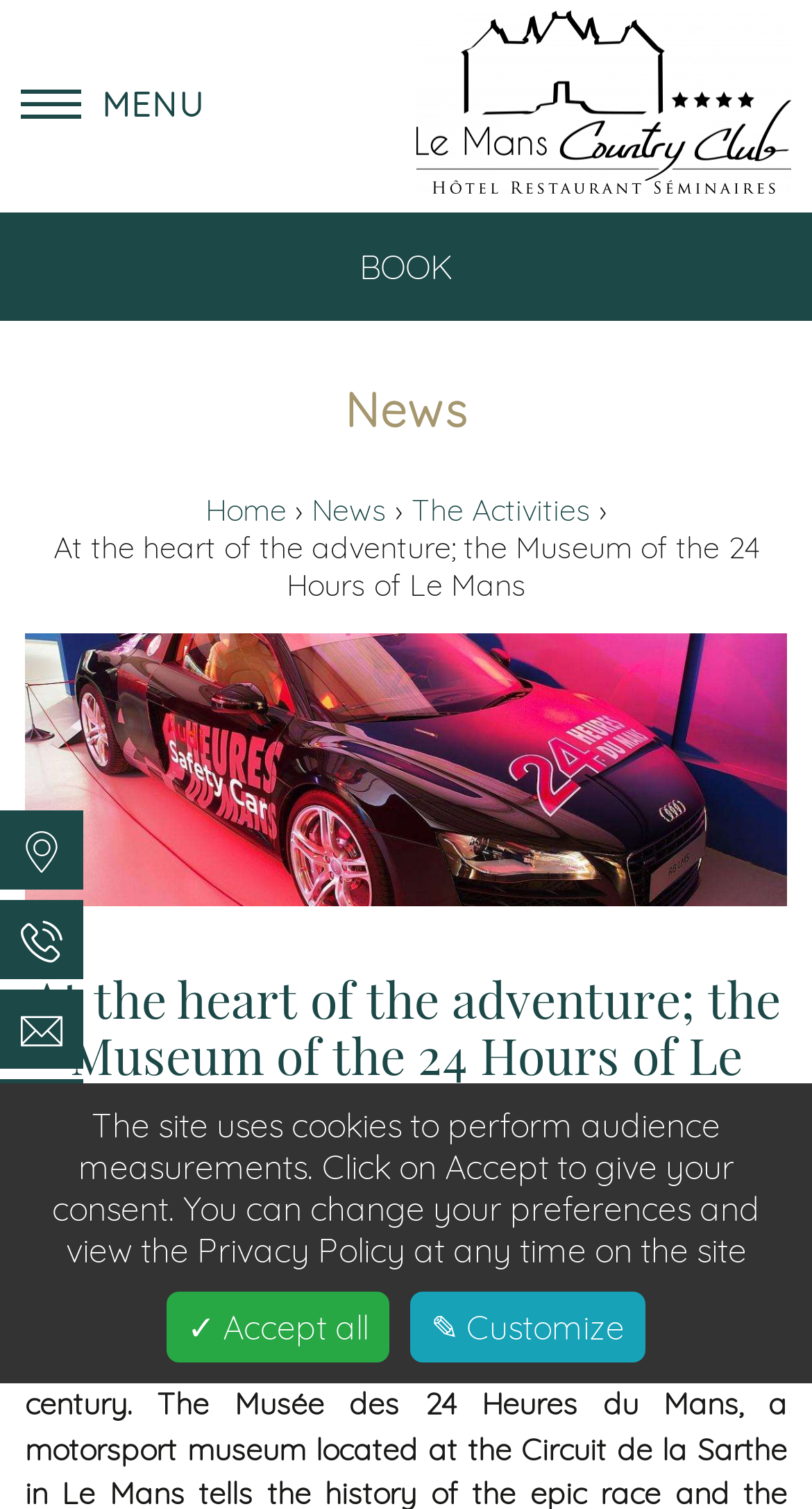Identify the bounding box coordinates of the section to be clicked to complete the task described by the following instruction: "View the News page". The coordinates should be four float numbers between 0 and 1, formatted as [left, top, right, bottom].

[0.383, 0.325, 0.486, 0.352]